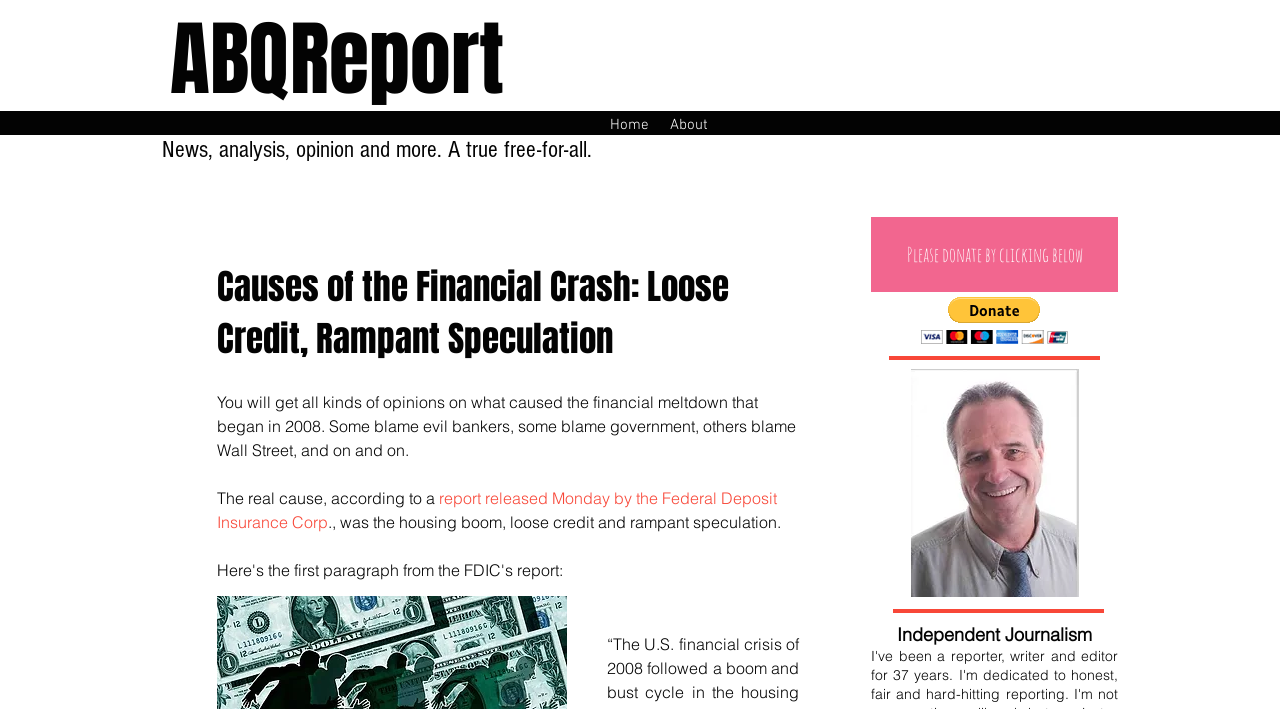What is the purpose of the buttons at the bottom of the page?
Use the image to answer the question with a single word or phrase.

Donation